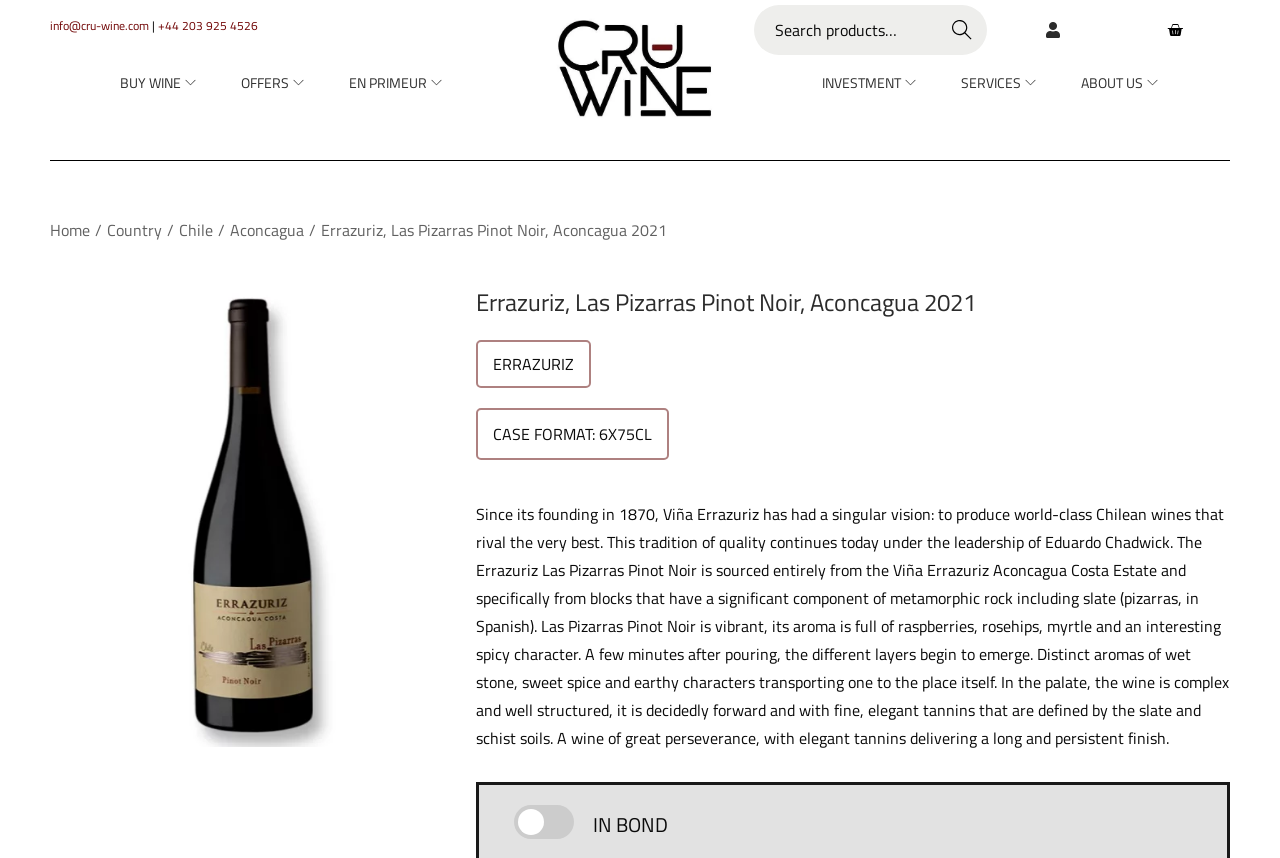Identify the bounding box coordinates for the region of the element that should be clicked to carry out the instruction: "Contact Cru Wine". The bounding box coordinates should be four float numbers between 0 and 1, i.e., [left, top, right, bottom].

[0.039, 0.019, 0.116, 0.041]